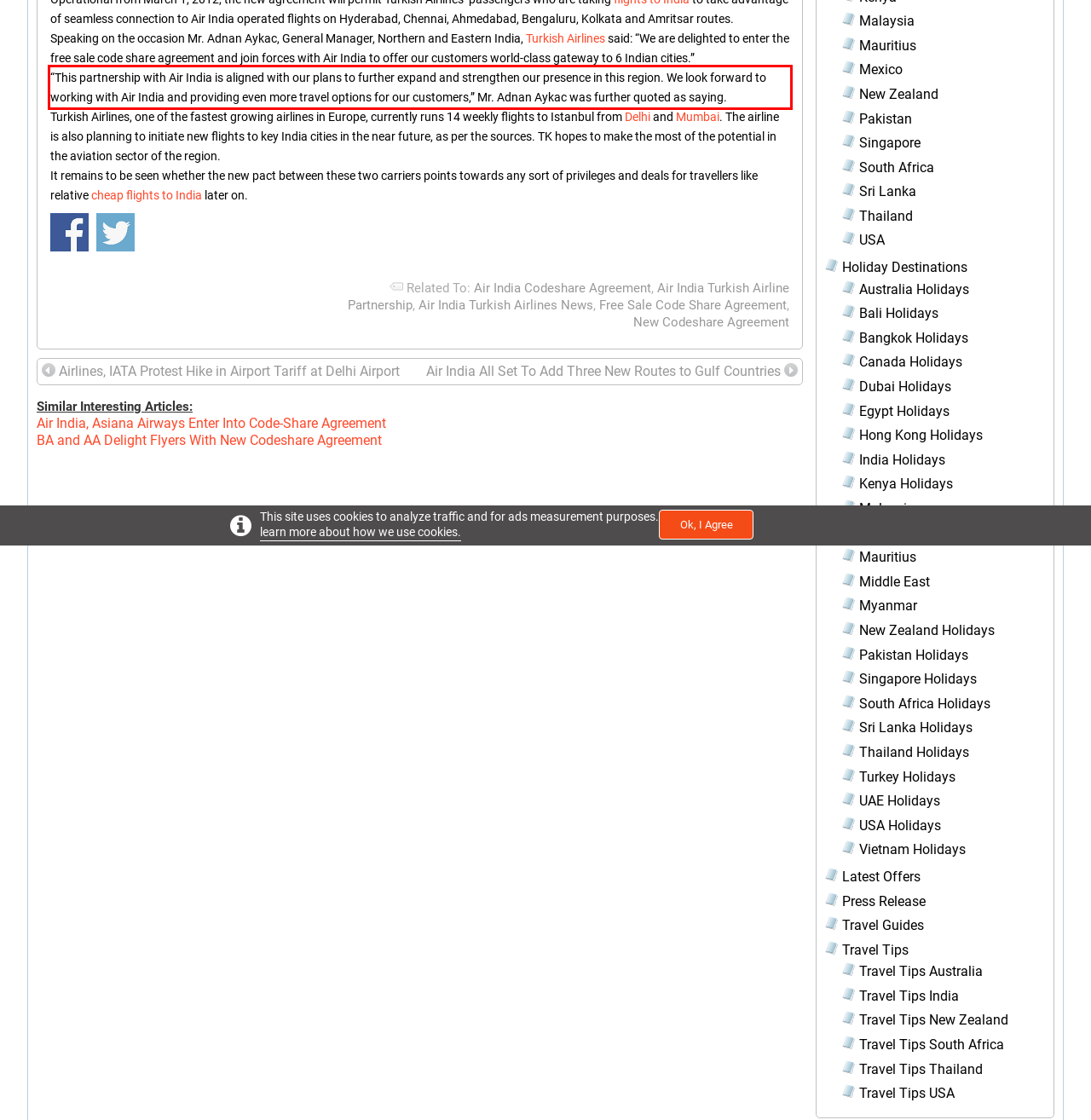Look at the webpage screenshot and recognize the text inside the red bounding box.

“This partnership with Air India is aligned with our plans to further expand and strengthen our presence in this region. We look forward to working with Air India and providing even more travel options for our customers,” Mr. Adnan Aykac was further quoted as saying.